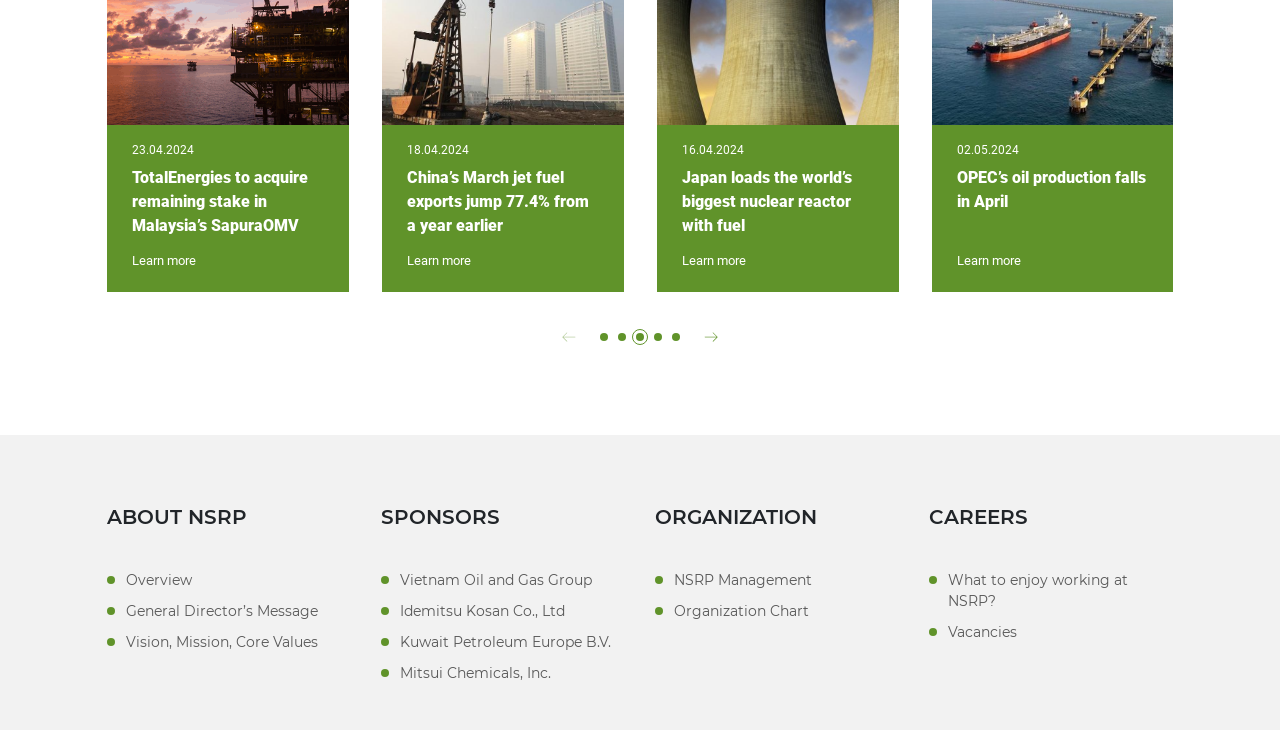How many sponsors are listed?
Examine the image closely and answer the question with as much detail as possible.

I counted the number of links under the 'SPONSORS' section, which are 'Vietnam Oil and Gas Group', 'Idemitsu Kosan Co., Ltd', 'Kuwait Petroleum Europe B.V.', and 'Mitsui Chemicals, Inc.'.